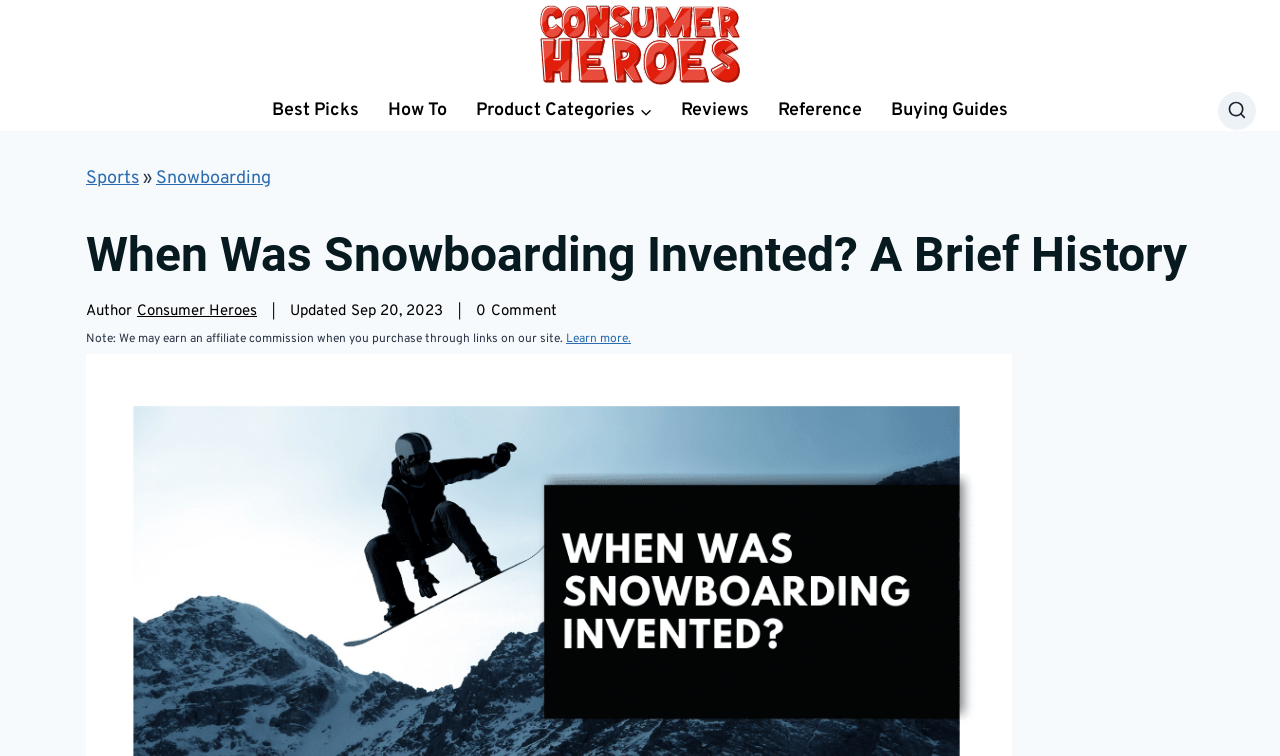Please examine the image and answer the question with a detailed explanation:
When was the article last updated?

I obtained the answer by looking at the 'Updated' section, which displays the date 'Sep 20, 2023'. This is the date when the article was last updated.